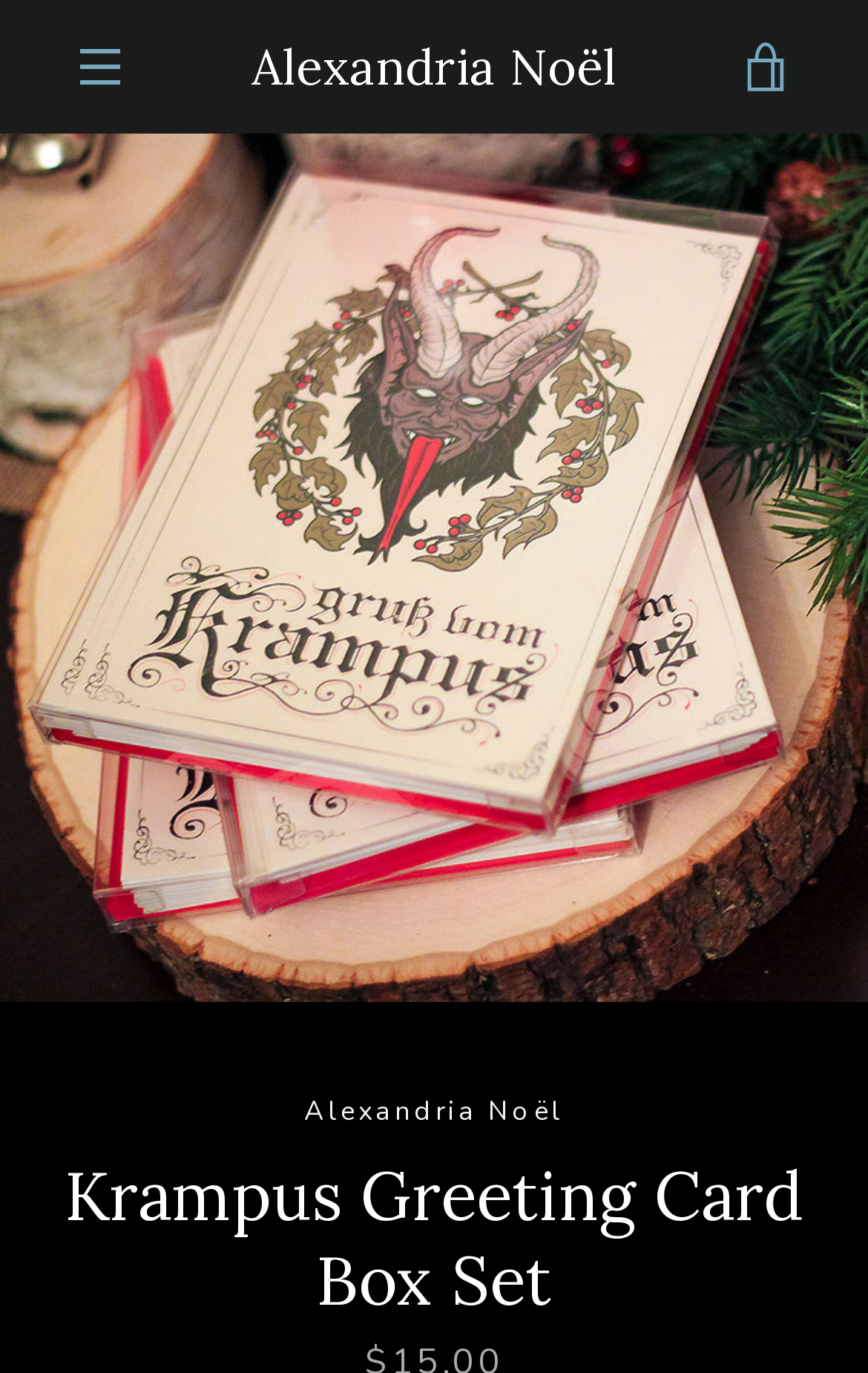Determine the bounding box coordinates of the UI element that matches the following description: "name="subscribe" value="Ok"". The coordinates should be four float numbers between 0 and 1 in the format [left, top, right, bottom].

[0.687, 0.678, 0.897, 0.759]